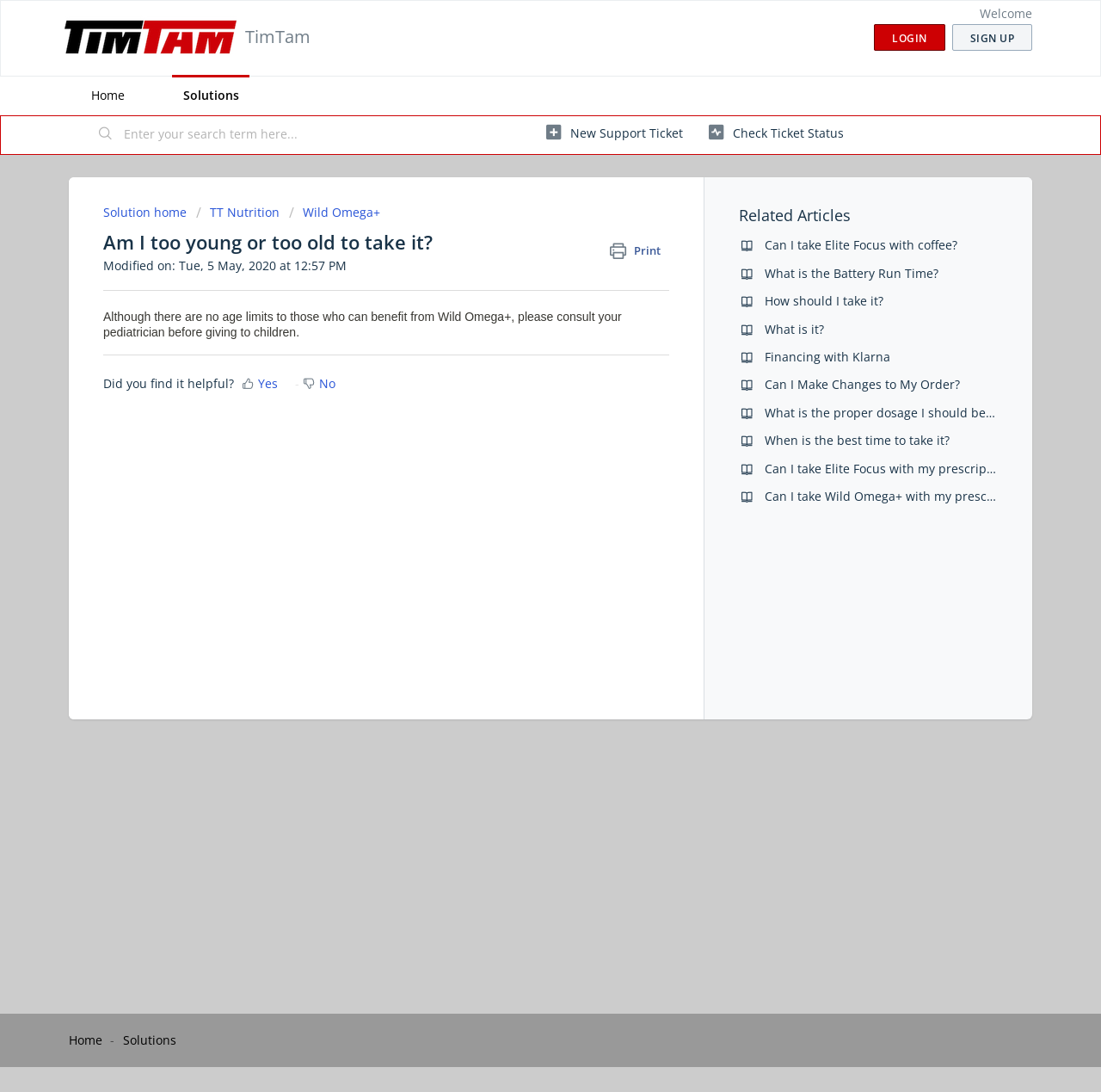What is the purpose of the 'Did you find it helpful?' section?
Please give a detailed and elaborate explanation in response to the question.

The 'Did you find it helpful?' section is located near the bottom of the webpage and allows users to provide feedback on the helpfulness of the content. This is evident from the presence of 'Yes' and 'No' options next to the question.